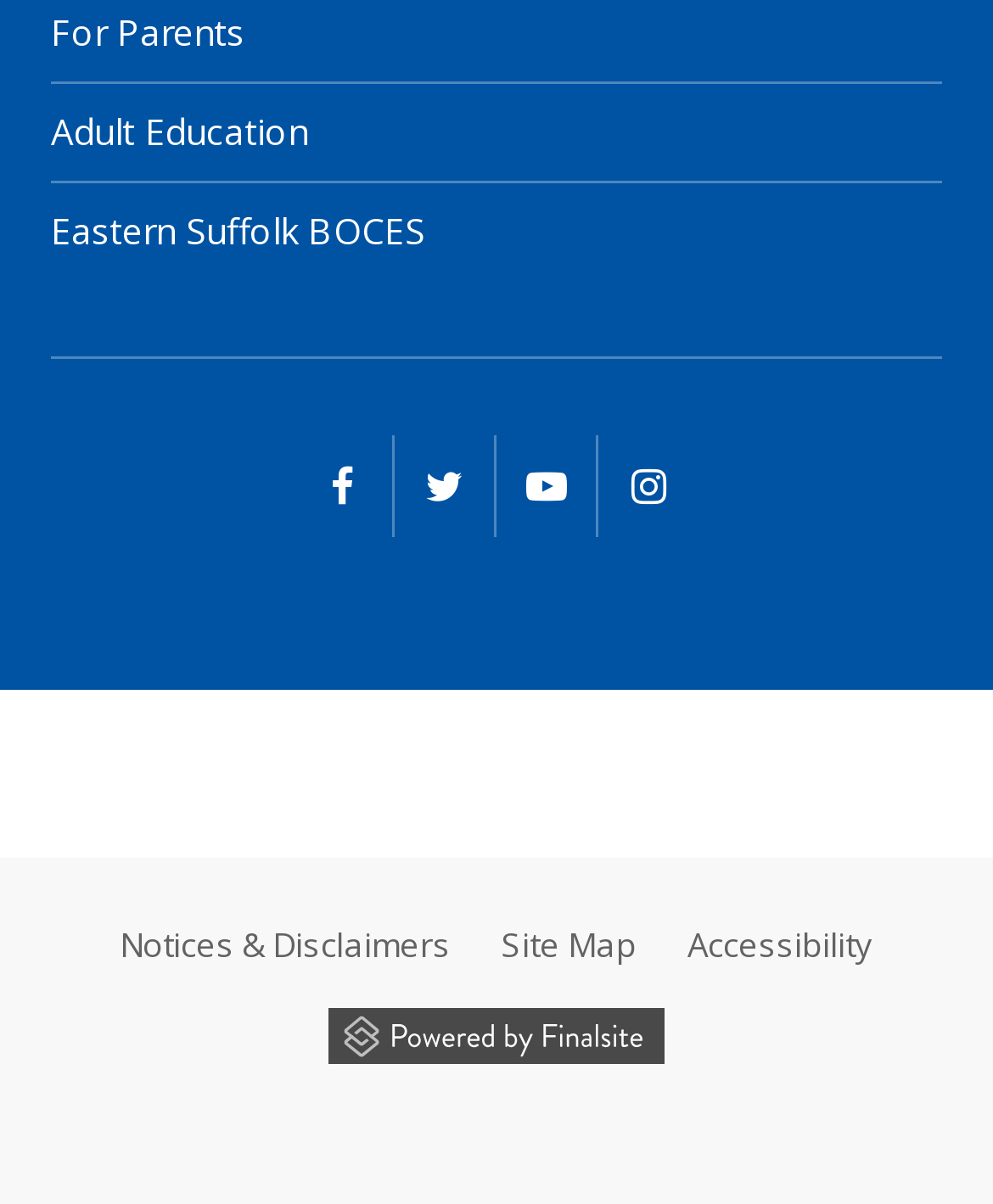Determine the bounding box coordinates of the element's region needed to click to follow the instruction: "Go to Facebook page". Provide these coordinates as four float numbers between 0 and 1, formatted as [left, top, right, bottom].

[0.295, 0.362, 0.397, 0.447]